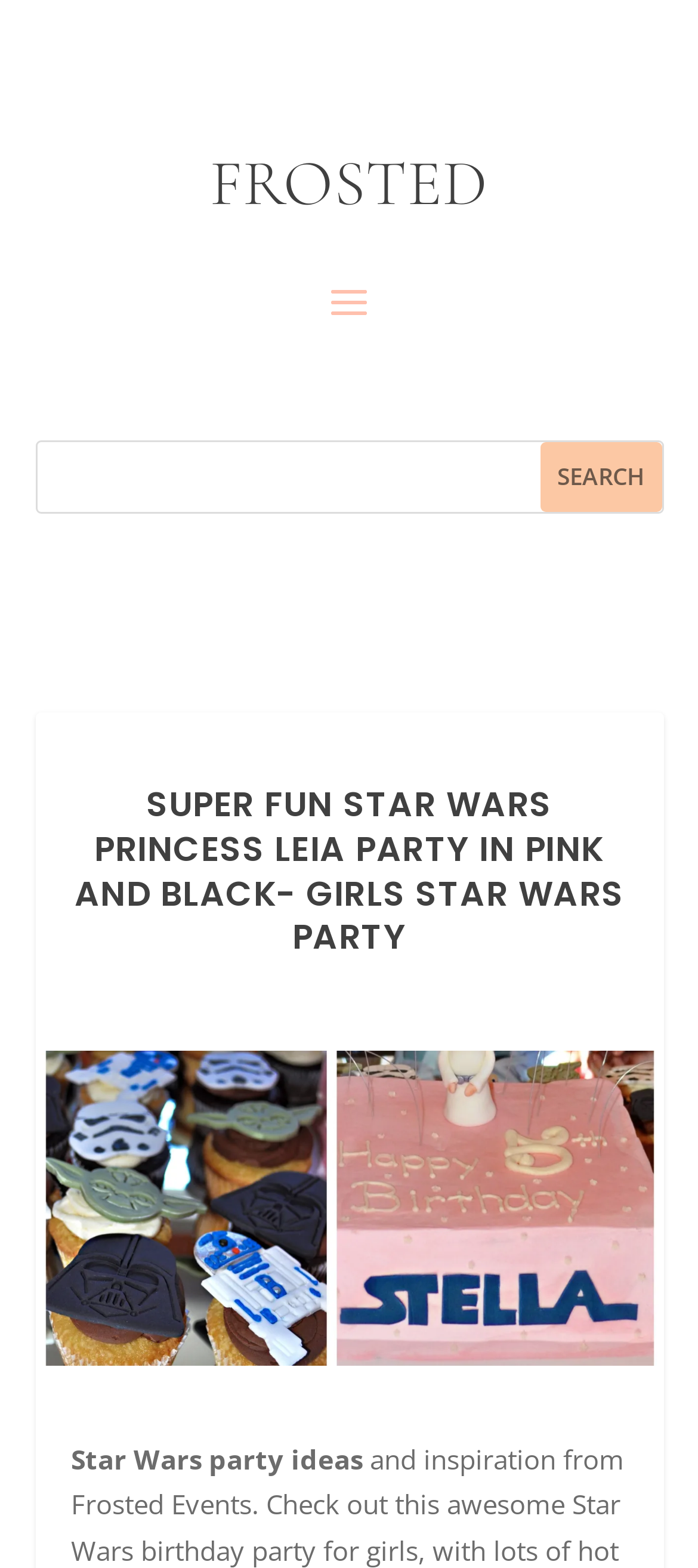Answer succinctly with a single word or phrase:
What is the purpose of the search bar?

To search for party ideas